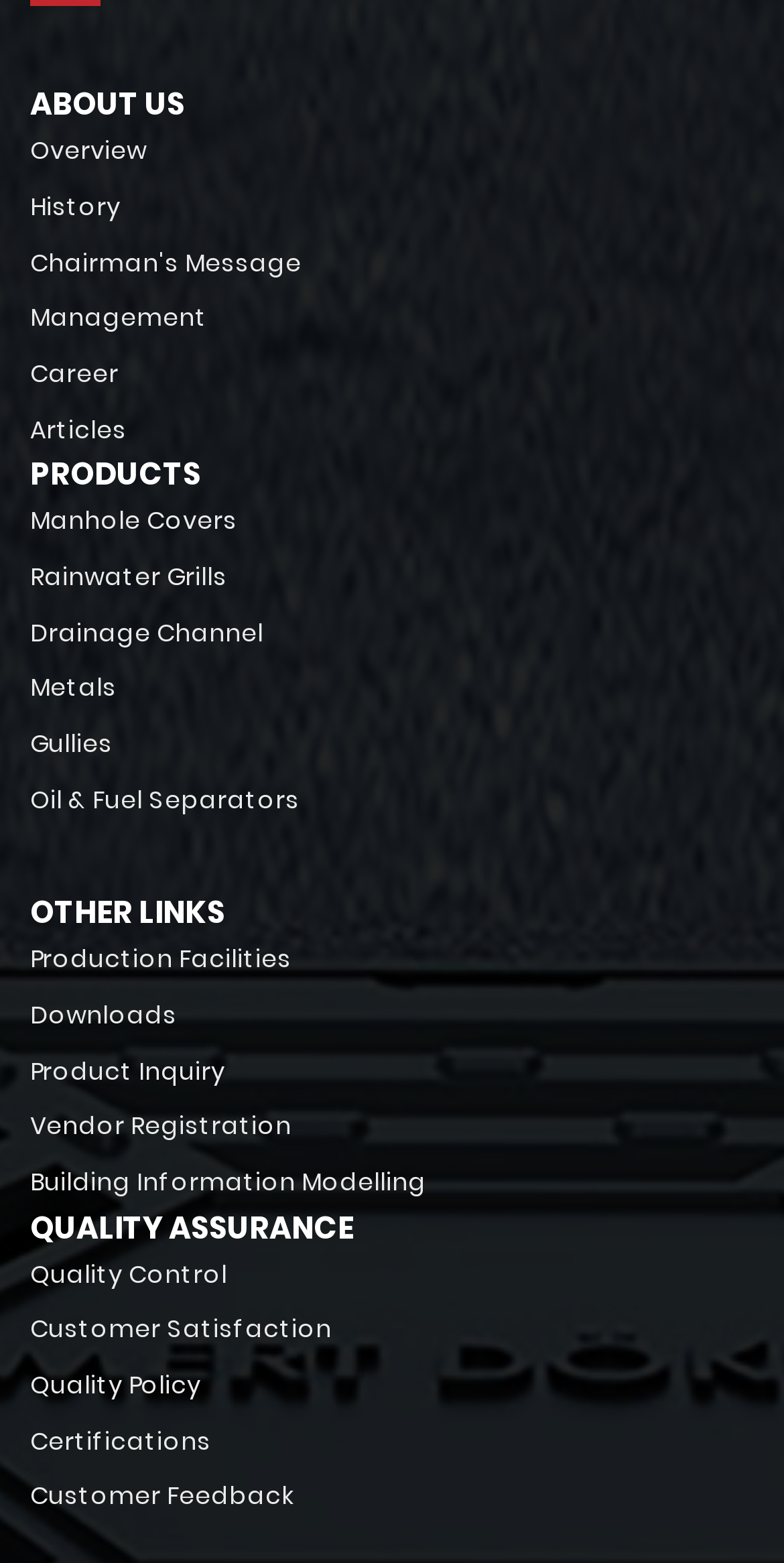Give a concise answer using only one word or phrase for this question:
What is the second link under the 'QUALITY ASSURANCE' heading?

Customer Satisfaction